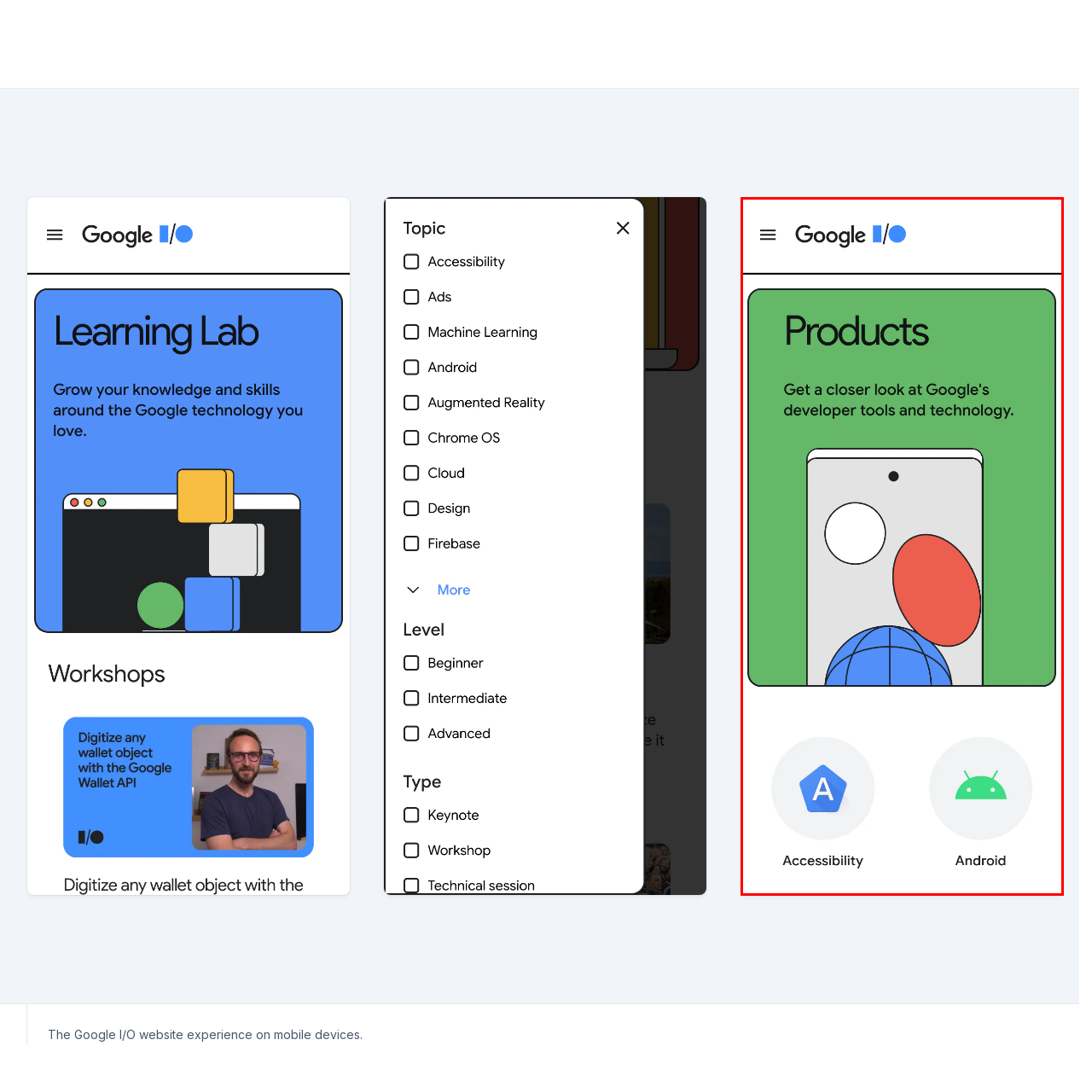Offer an in-depth description of the image encased within the red bounding lines.

This mobile screenshot features the "Products" page from the Google I/O 2022 website. The header prominently displays the Google I/O logo alongside a menu icon. The page is adorned with a vibrant green background and showcases an illustration of a mobile phone, which features abstract shapes including a large red oval and a blue circle, suggesting a playful design aesthetic. Below the illustration, there are two icons representing key areas of focus: "Accessibility" and "Android." Accompanying text invites users to "Get a closer look at Google's developer tools and technology," emphasizing the informative nature of this section dedicated to Google's innovations.